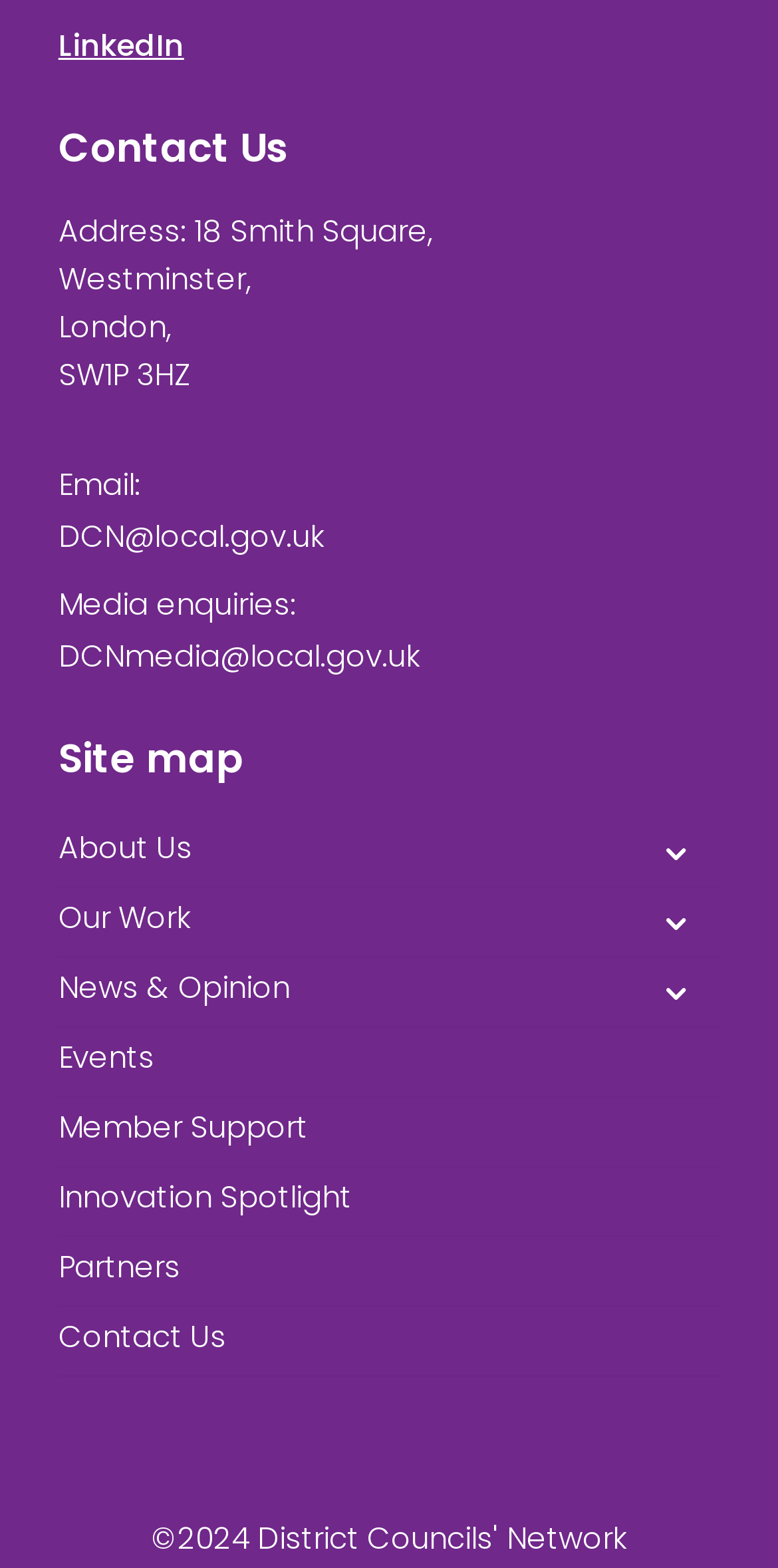Ascertain the bounding box coordinates for the UI element detailed here: "Contact Us". The coordinates should be provided as [left, top, right, bottom] with each value being a float between 0 and 1.

[0.075, 0.834, 0.925, 0.878]